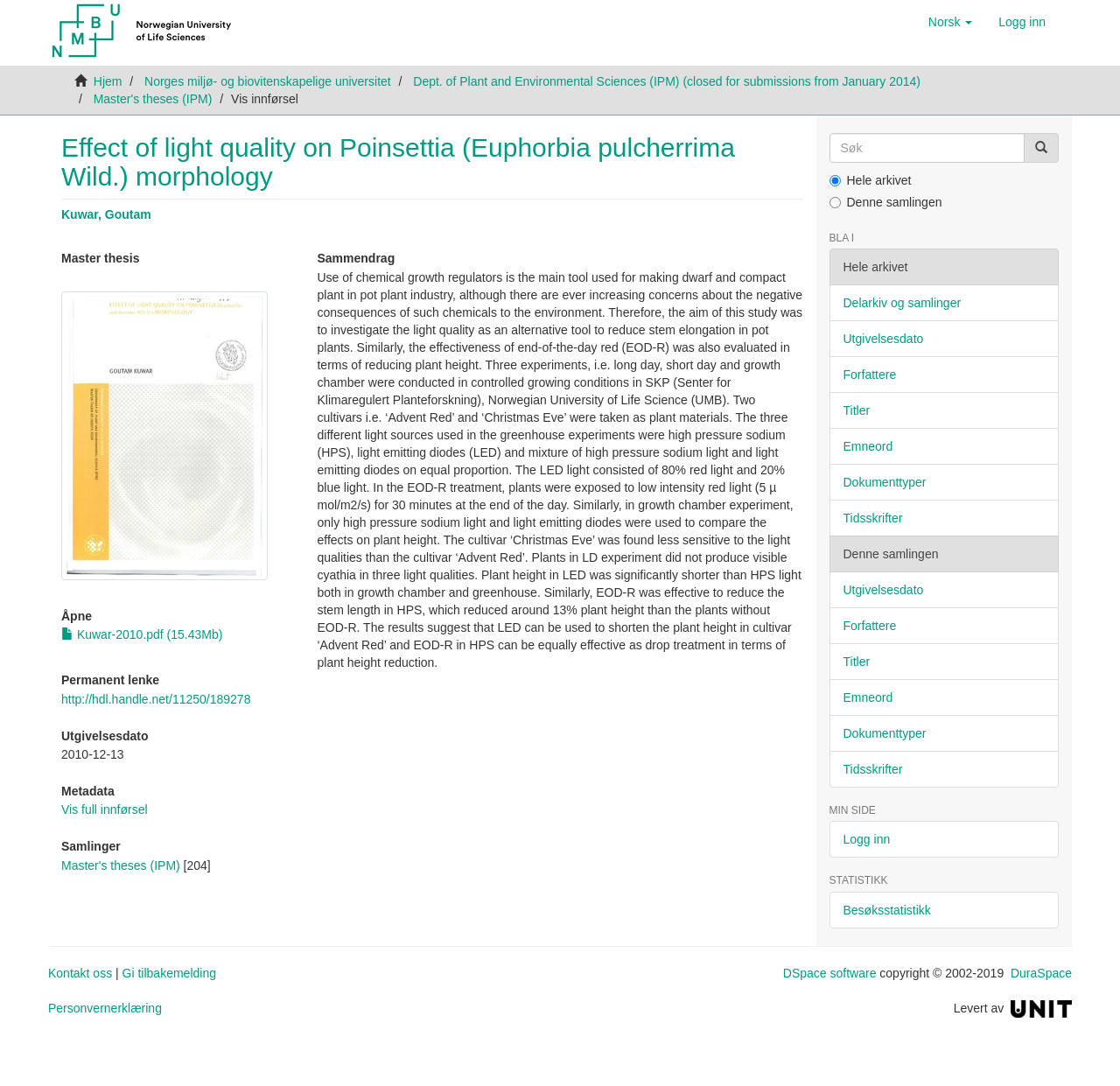What is the file size of the thesis?
Based on the content of the image, thoroughly explain and answer the question.

The file size of the thesis can be found in the link element 'Kuwar-2010.pdf (15.43Mb)' which is a child element of the root element. This link element is located in the middle of the page, indicating that it is a downloadable file, and its file size is 15.43Mb.